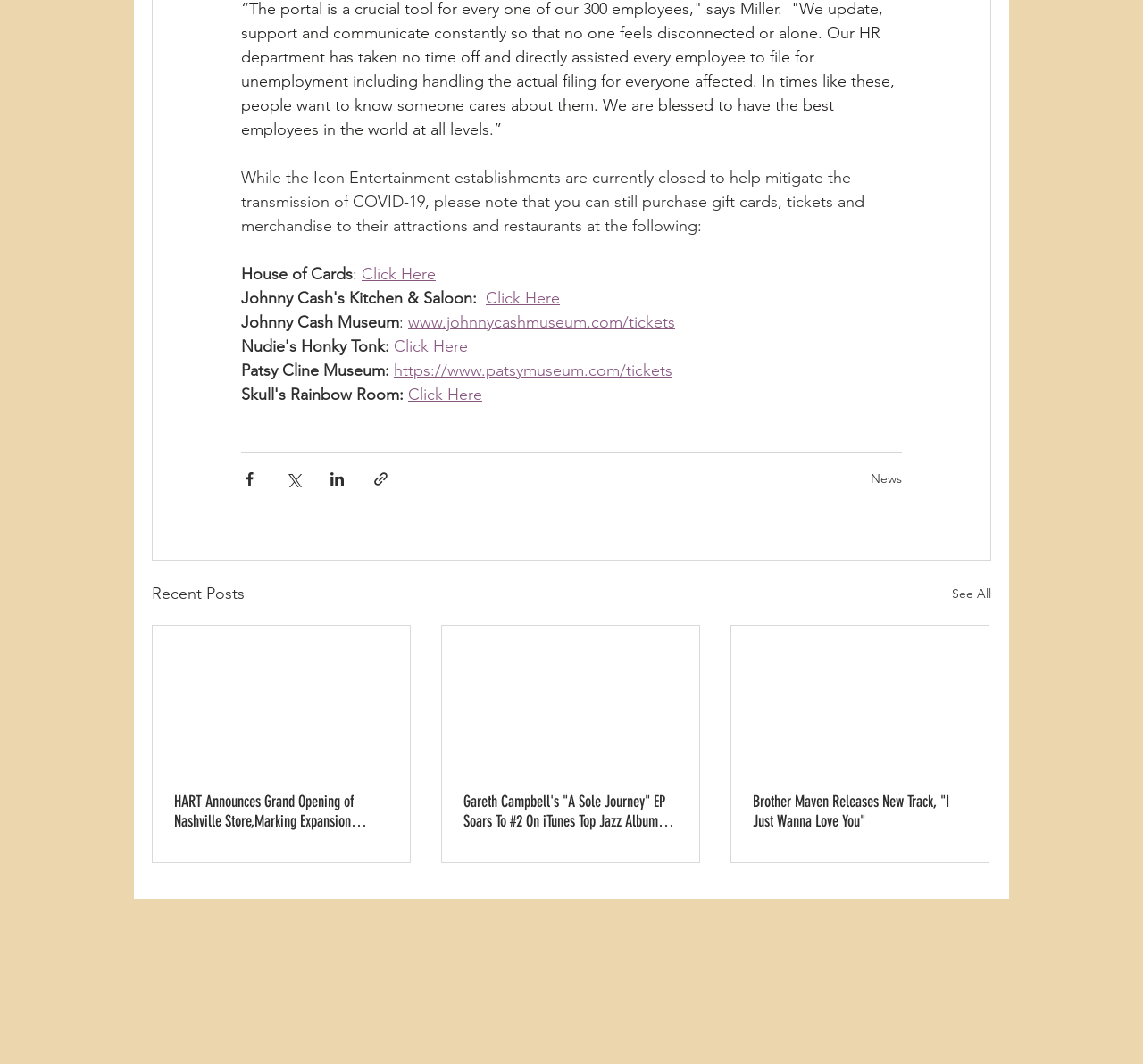Could you determine the bounding box coordinates of the clickable element to complete the instruction: "Read the news"? Provide the coordinates as four float numbers between 0 and 1, i.e., [left, top, right, bottom].

[0.762, 0.442, 0.789, 0.457]